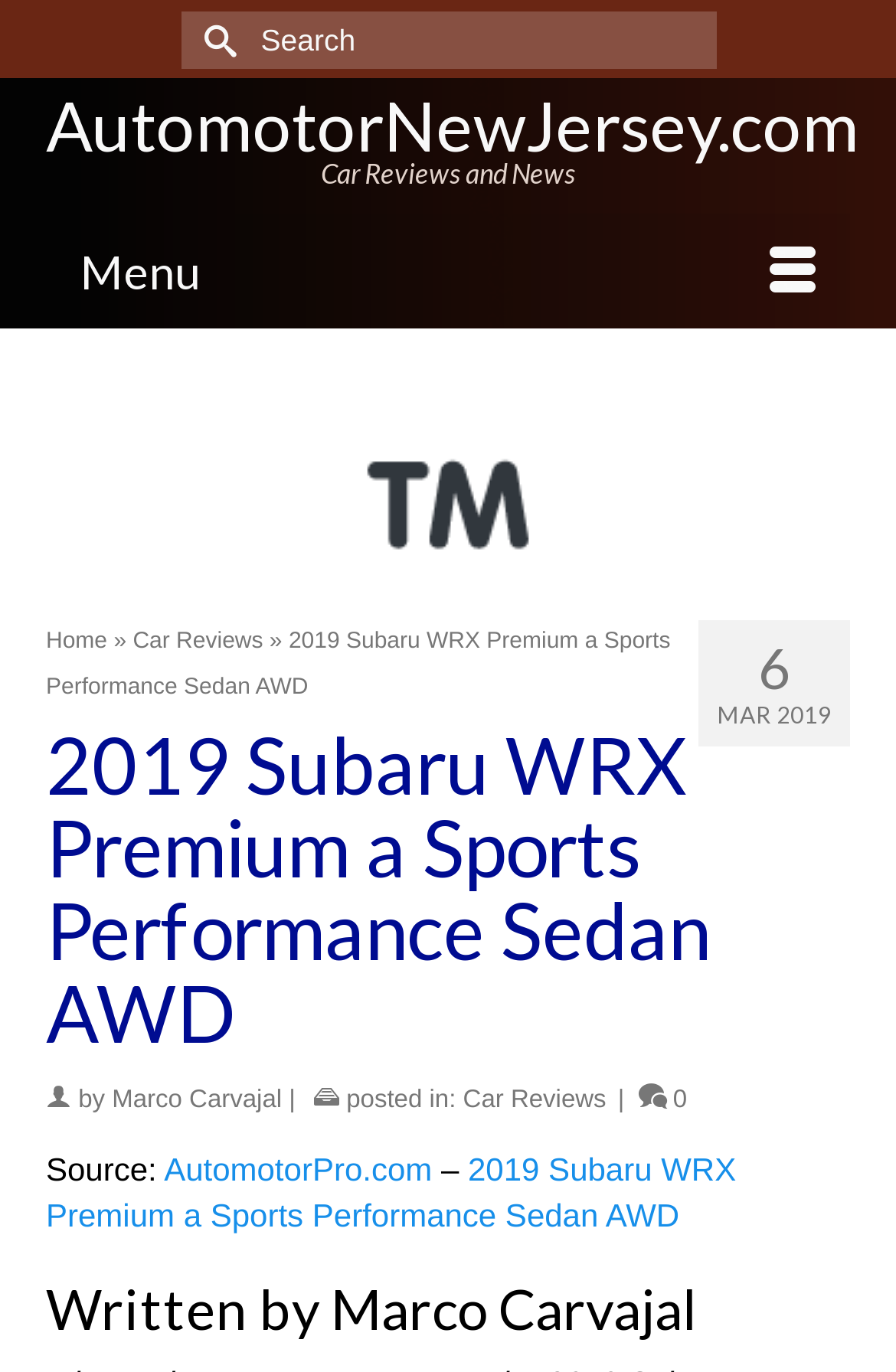Provide a single word or phrase answer to the question: 
What is the source of the car review?

AutomotorPro.com